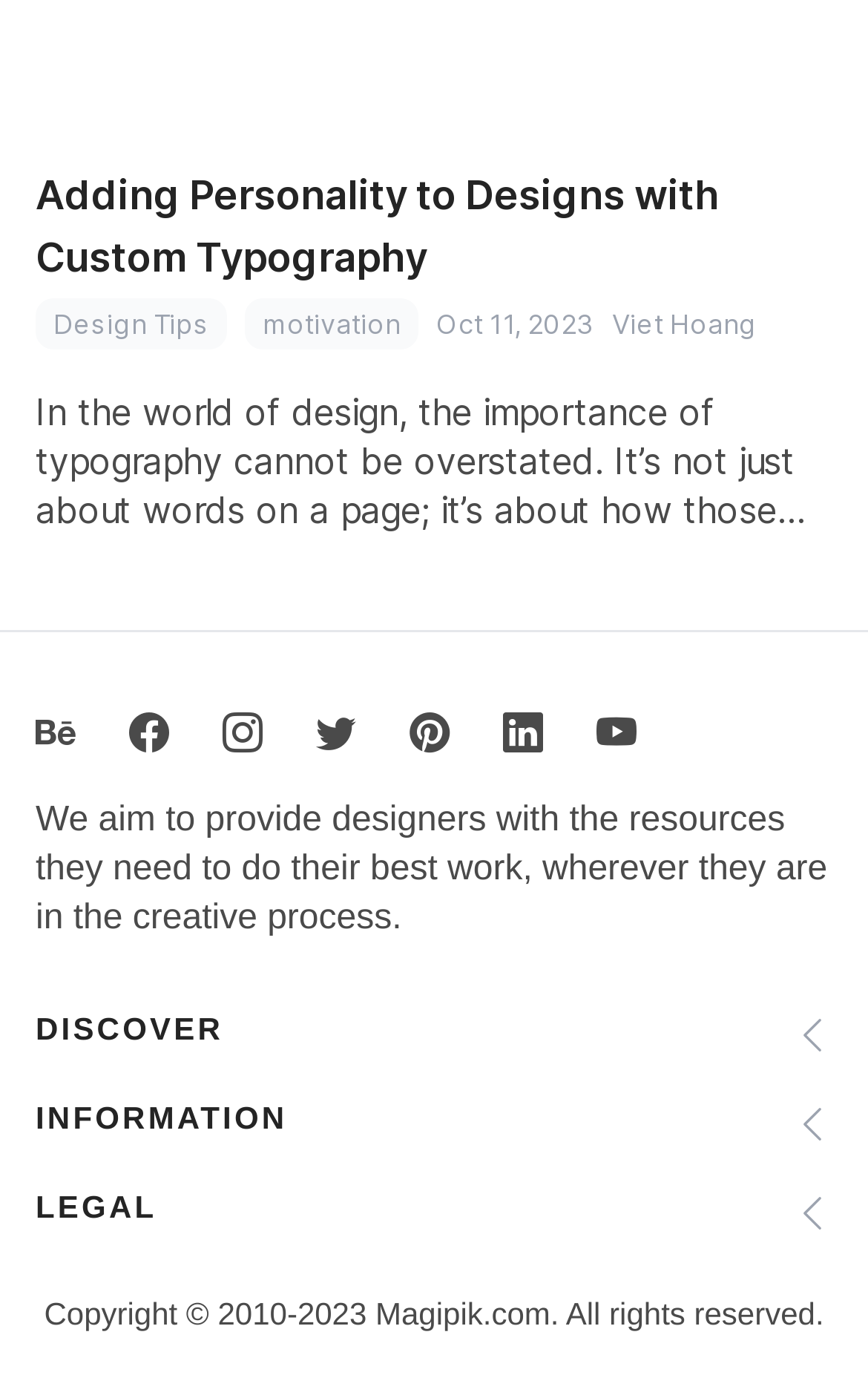Determine the bounding box coordinates of the area to click in order to meet this instruction: "View the author's profile".

[0.705, 0.221, 0.872, 0.244]